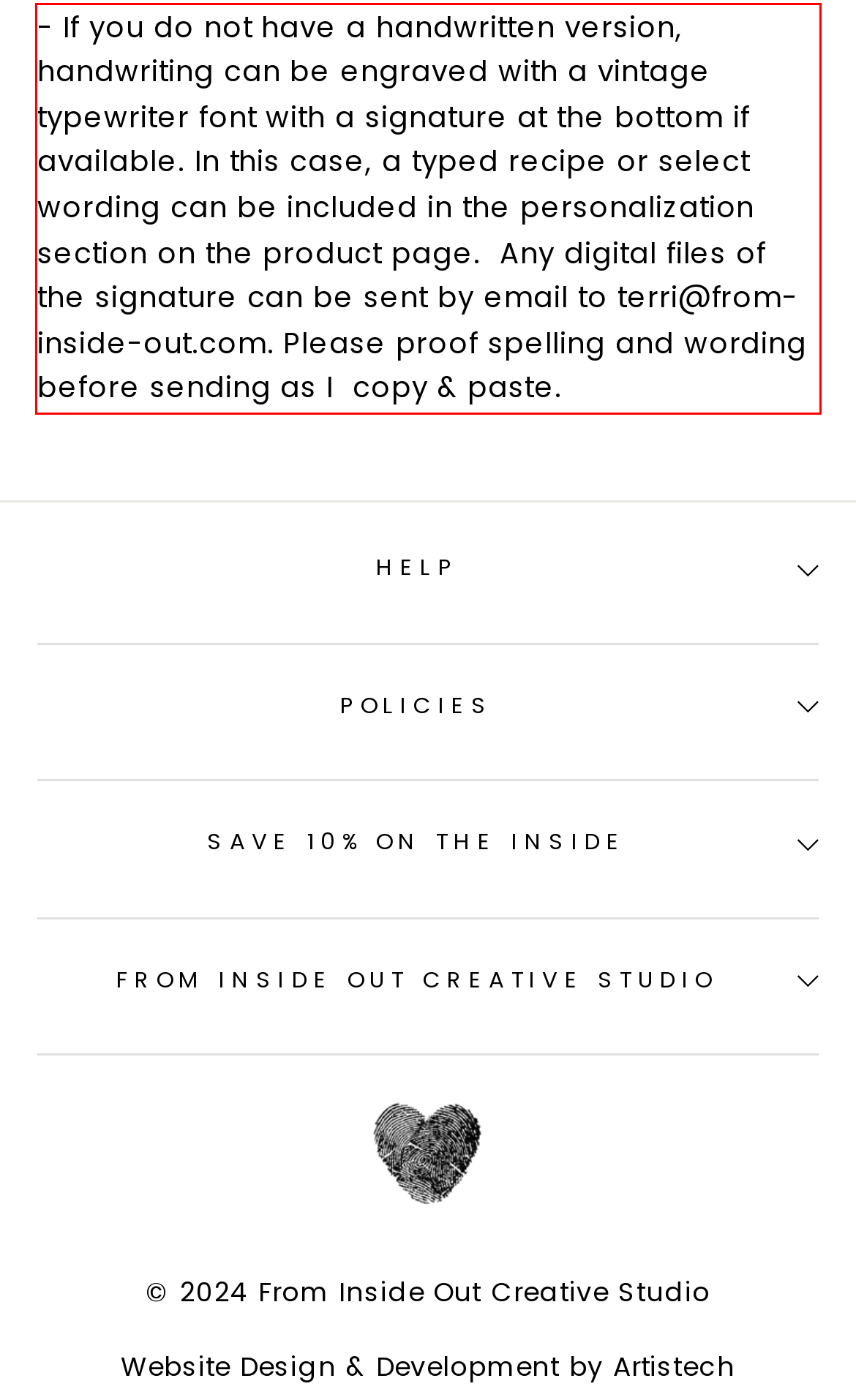Inspect the webpage screenshot that has a red bounding box and use OCR technology to read and display the text inside the red bounding box.

- If you do not have a handwritten version, handwriting can be engraved with a vintage typewriter font with a signature at the bottom if available. In this case, a typed recipe or select wording can be included in the personalization section on the product page. Any digital files of the signature can be sent by email to terri@from-inside-out.com. Please proof spelling and wording before sending as I copy & paste.